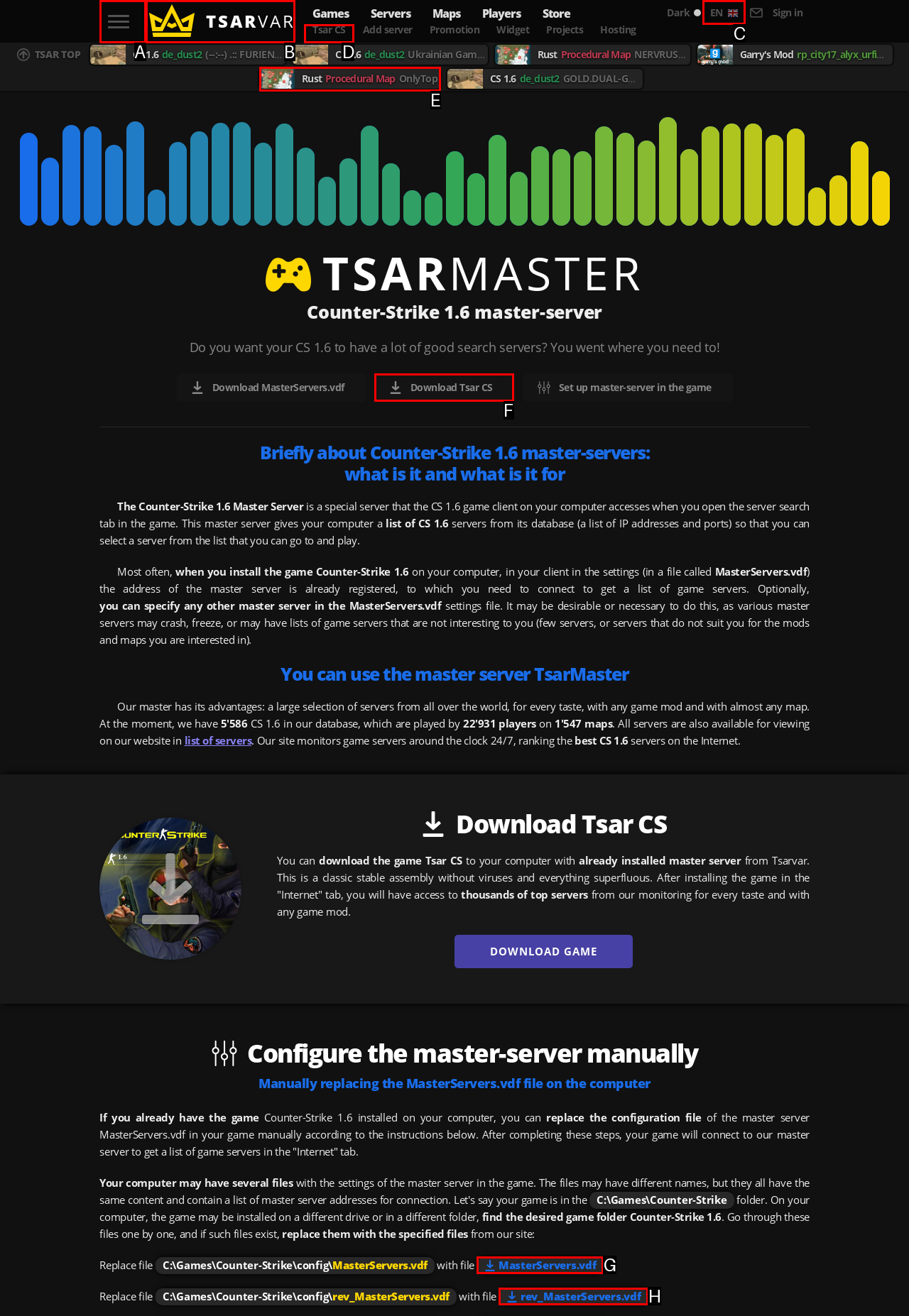Determine which HTML element should be clicked to carry out the following task: Click on Download Tsar CS Respond with the letter of the appropriate option.

F